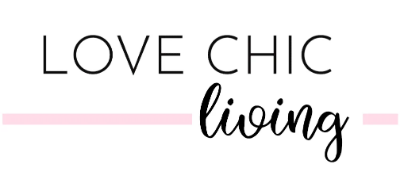What type of design does the blog focus on?
Answer the question with a detailed and thorough explanation.

The caption states that the blog's focus is on achievable and stylish design for family homes, which implies that the blog is dedicated to providing inspiration and ideas for designing homes that are both stylish and achievable.